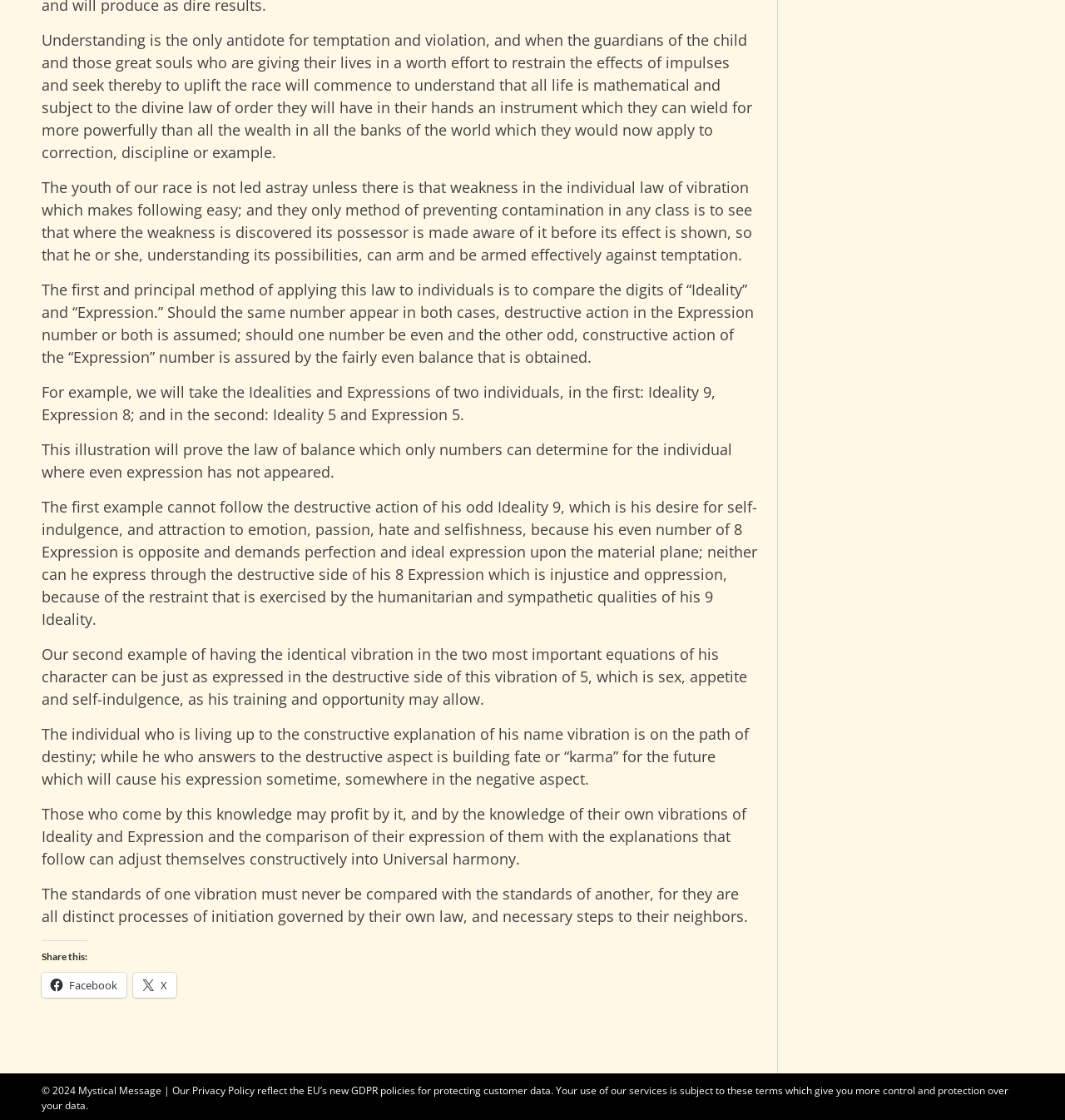What is the purpose of comparing 'Ideality' and 'Expression' numbers?
Please provide a single word or phrase as your answer based on the image.

To determine balance